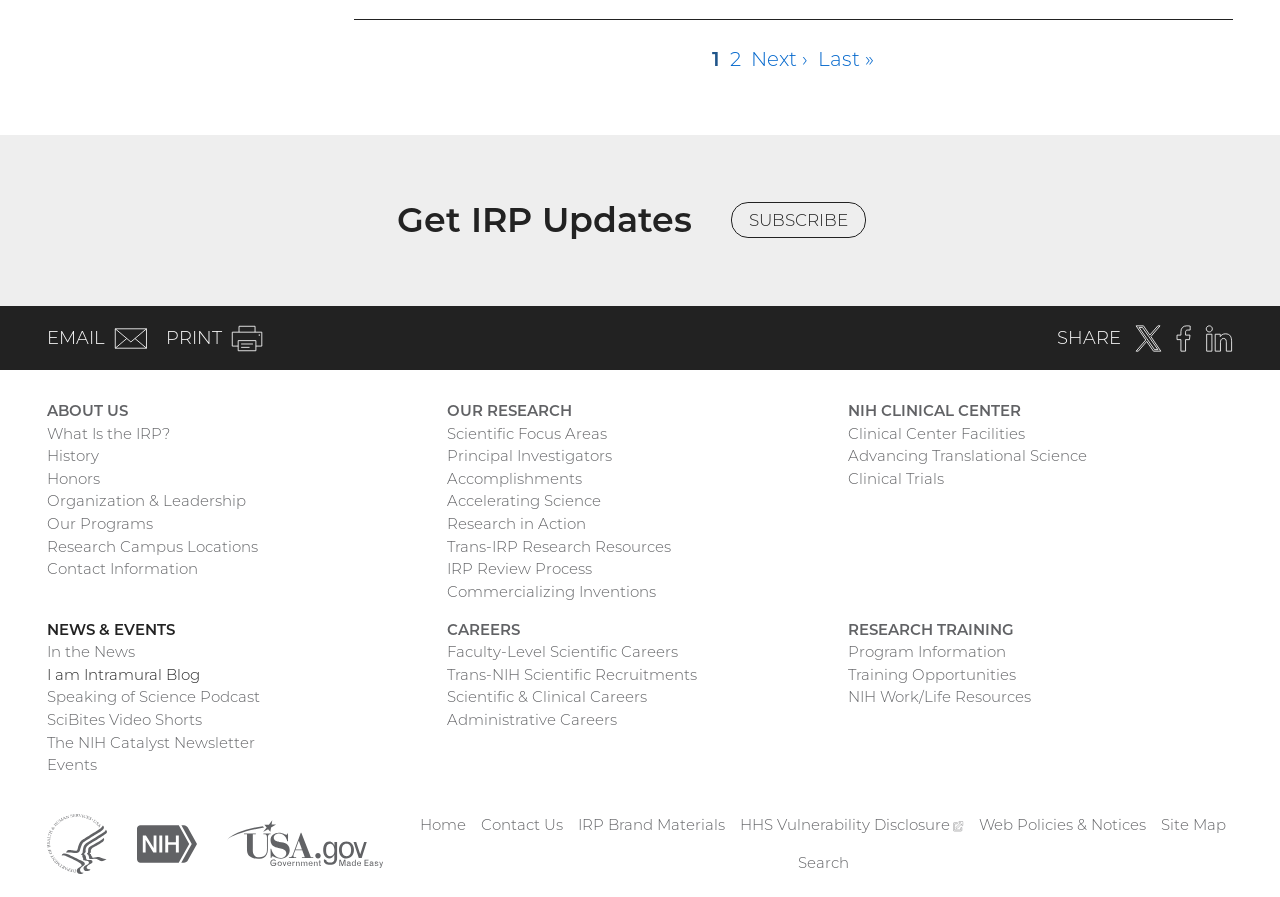Could you locate the bounding box coordinates for the section that should be clicked to accomplish this task: "Go to the about us page".

[0.037, 0.446, 0.1, 0.471]